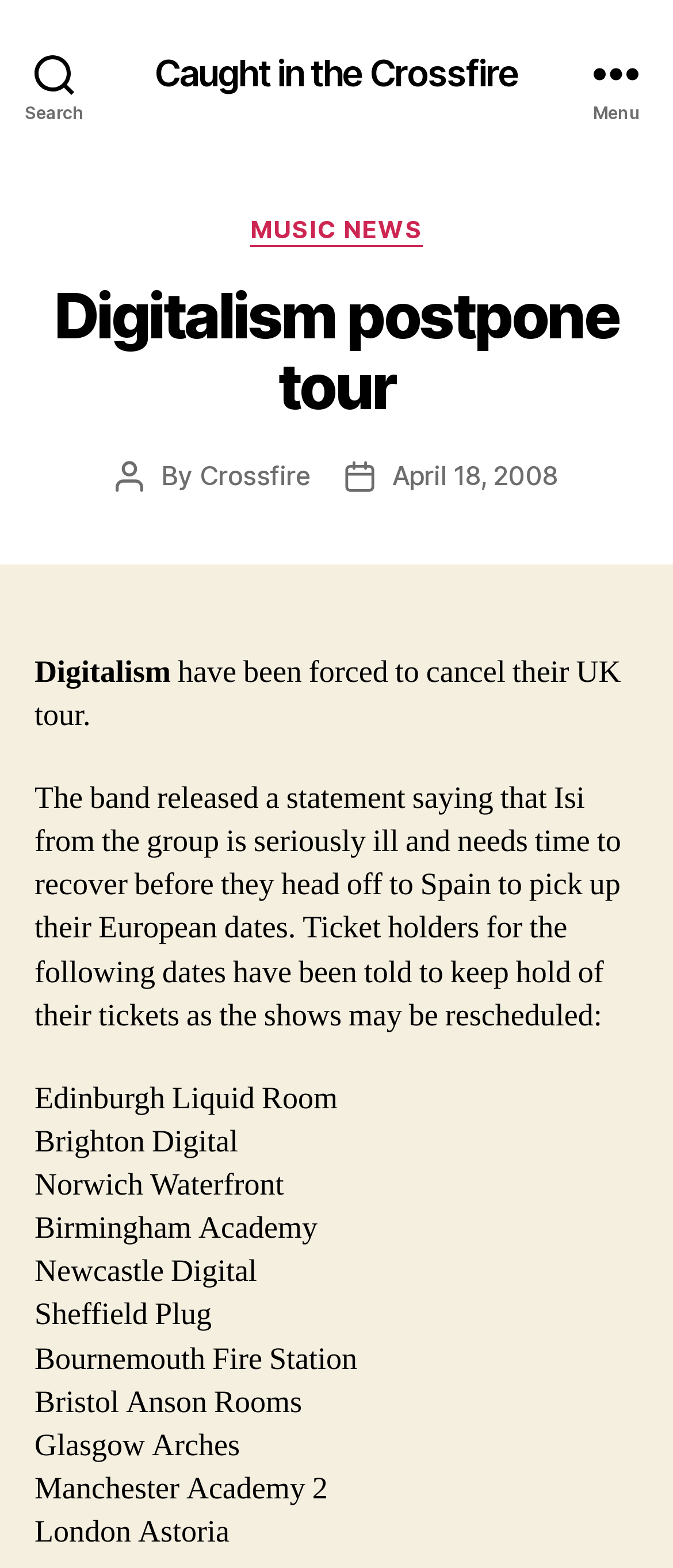What is the date of the article?
Refer to the image and respond with a one-word or short-phrase answer.

April 18, 2008